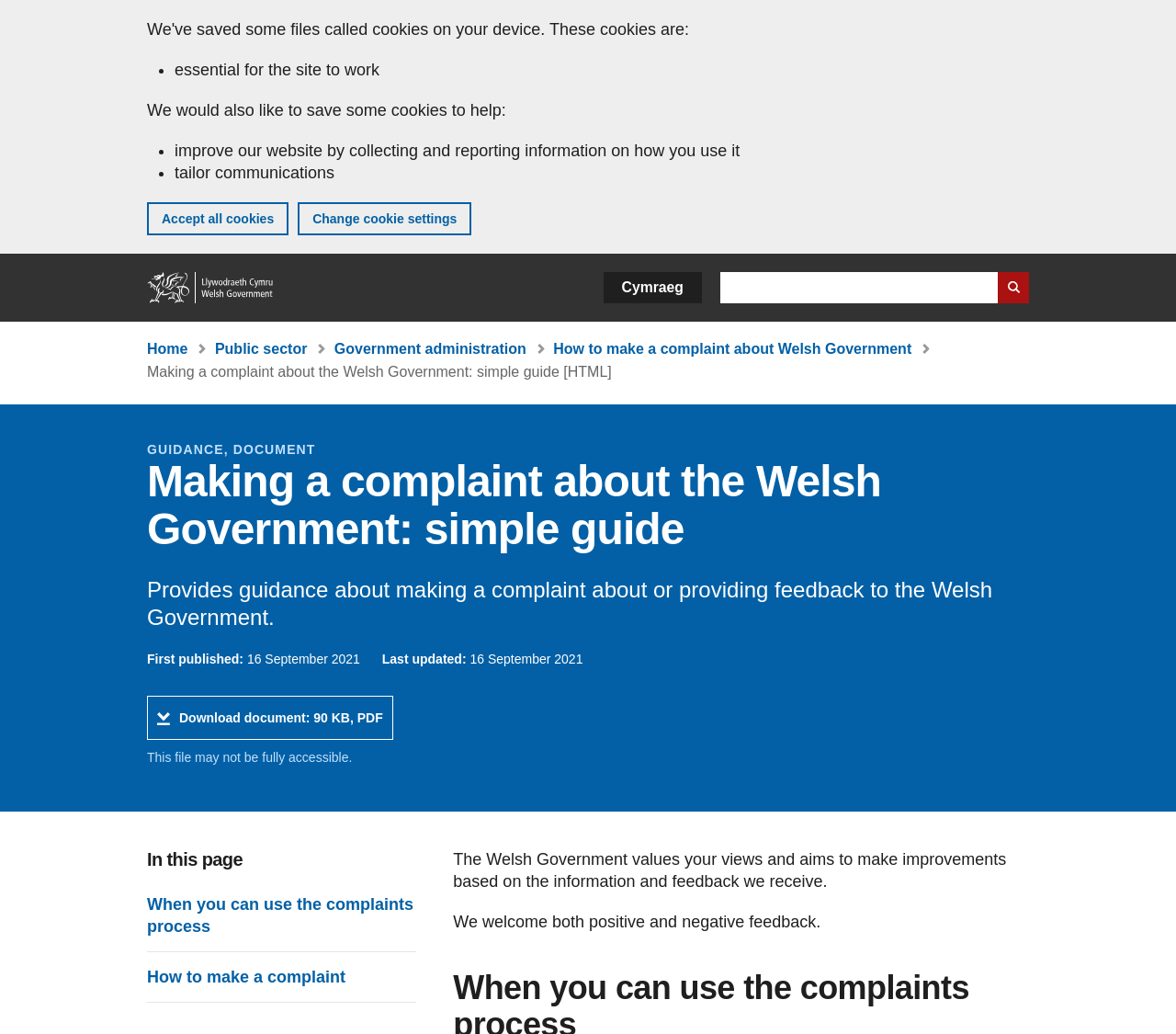Using the description "Home", predict the bounding box of the relevant HTML element.

[0.125, 0.33, 0.16, 0.345]